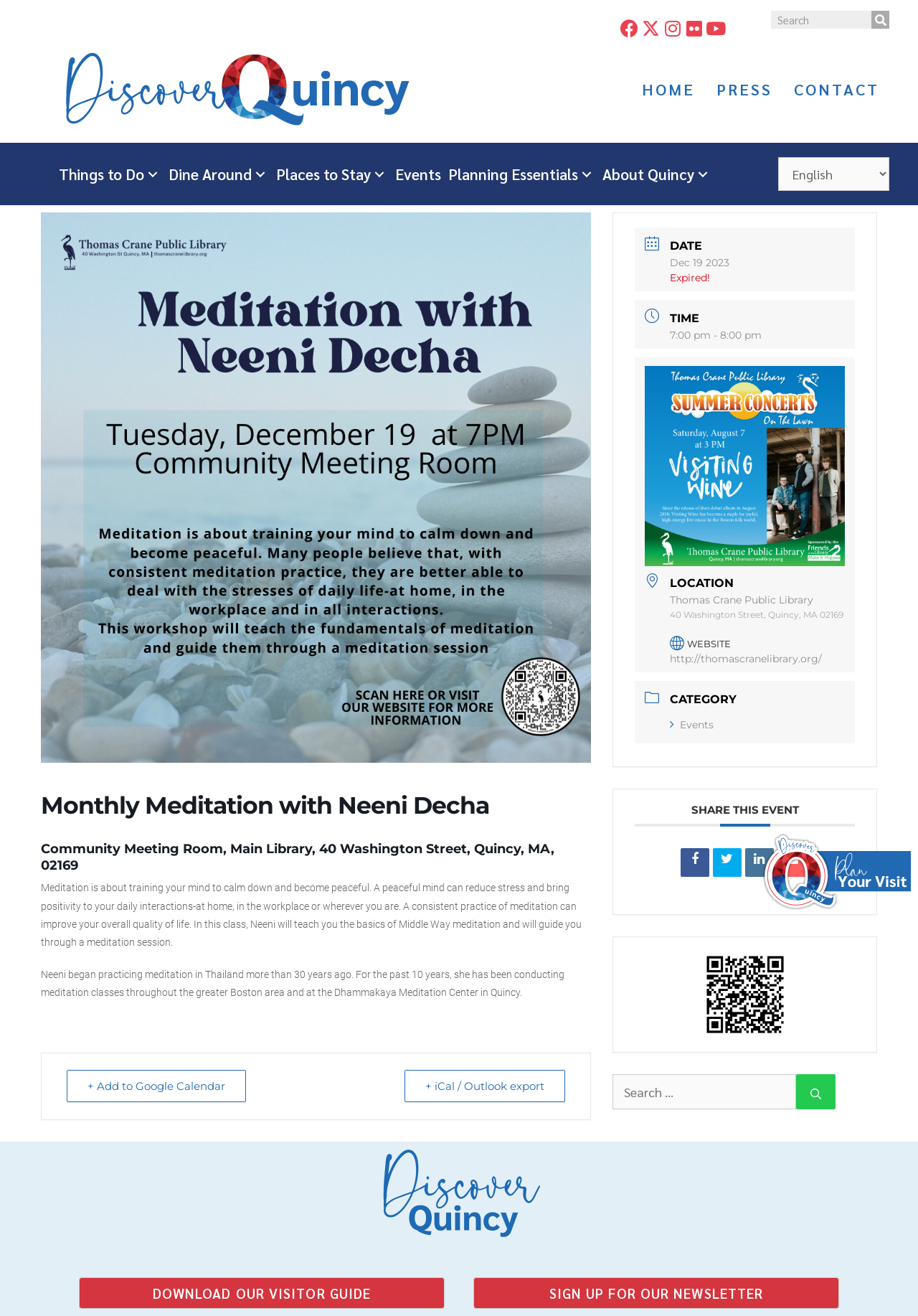Where is the meditation class located?
Answer the question in as much detail as possible.

The location of the meditation class is Thomas Crane Public Library, which is mentioned in the description of the event as 'LOCATION: Thomas Crane Public Library, 40 Washington Street, Quincy, MA 02169'.